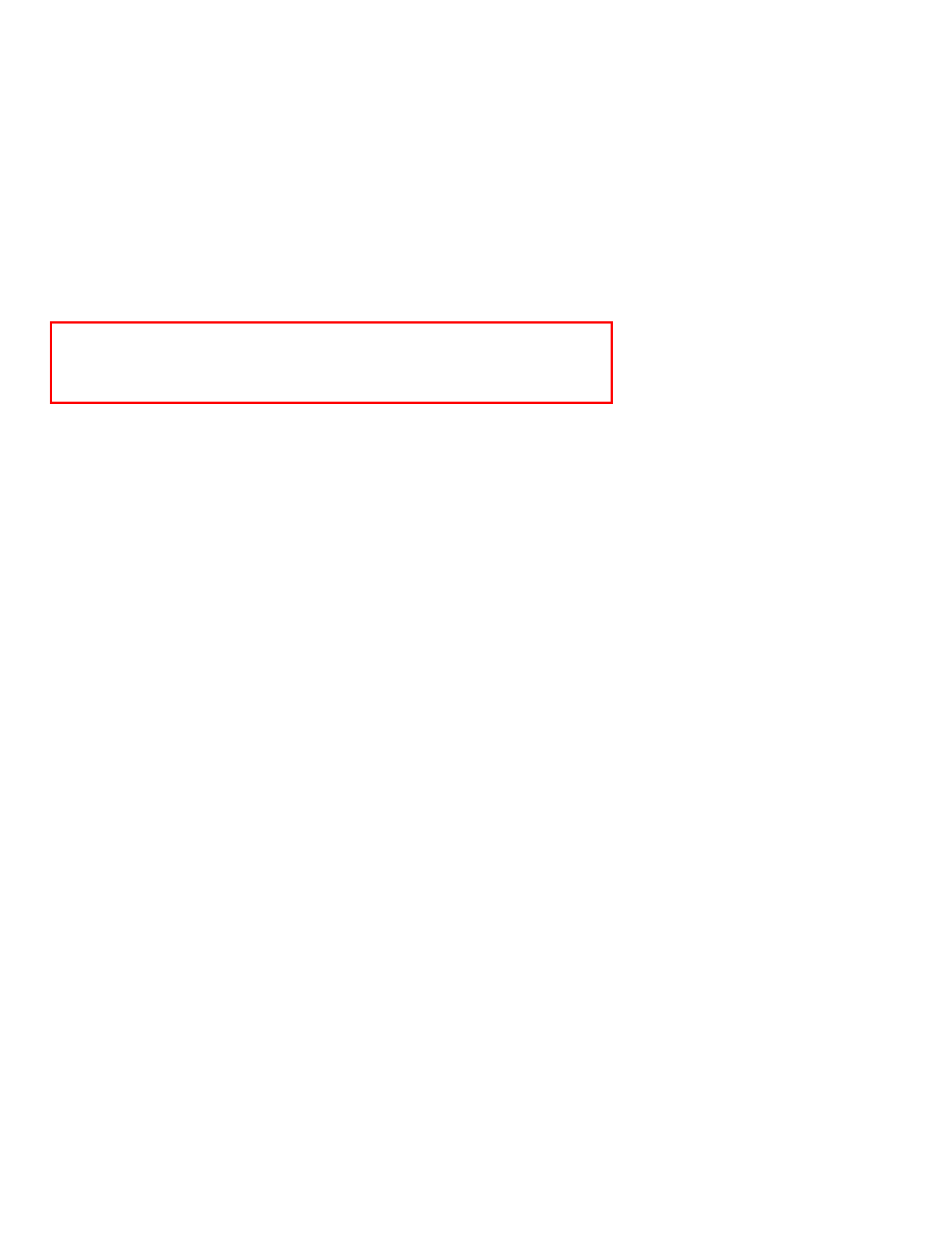Given a webpage screenshot, identify the text inside the red bounding box using OCR and extract it.

The International Rescue Committee (IRC) is a compassionate global coalition responding to the world’s worst philanthropic emergencies, helping people whose lives and vocations are being shattered by battles and disasters. Founded in 1933, IRC is headquartered in New York City and operates in more than 40 countries around the world.